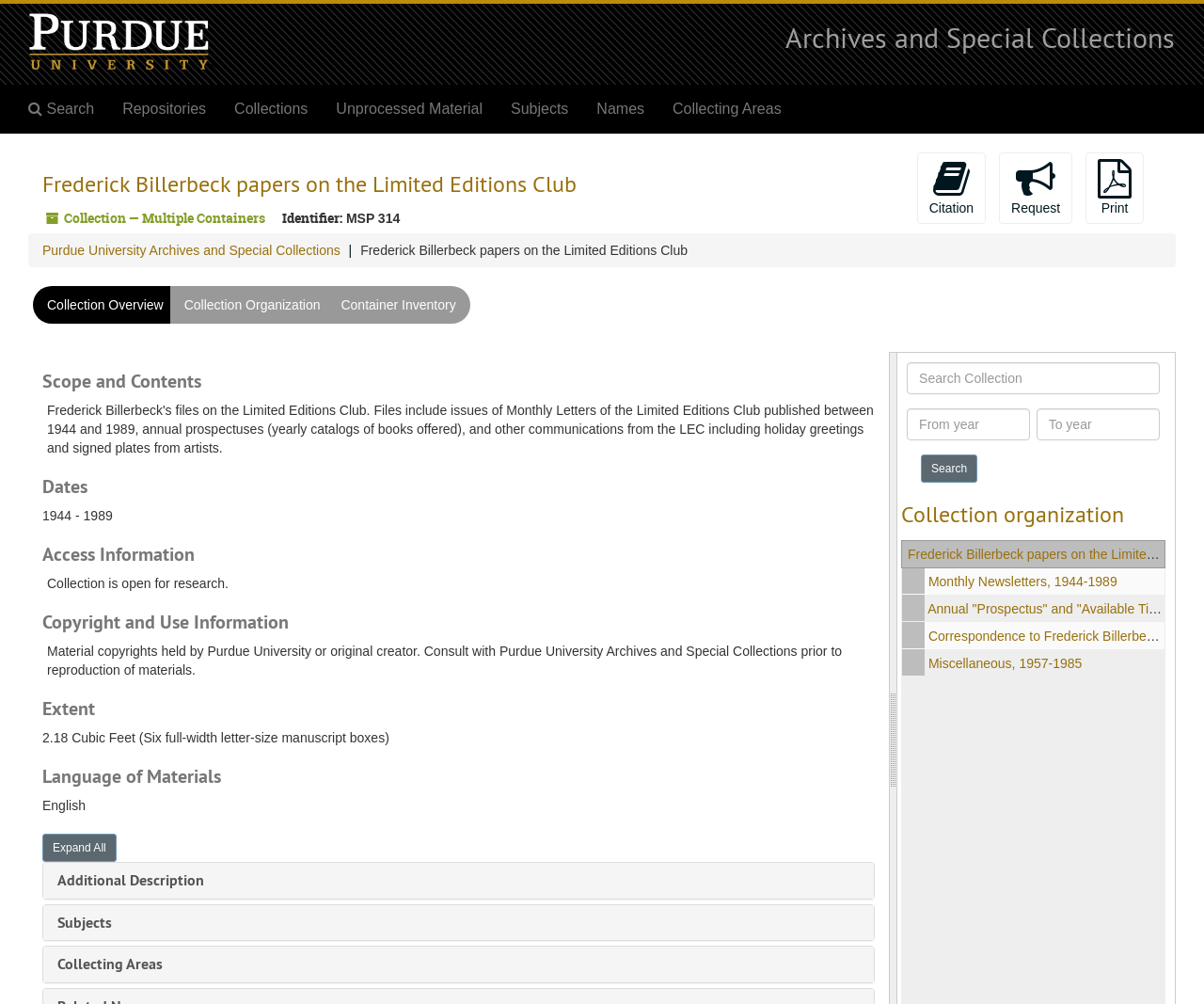Determine the bounding box coordinates of the UI element described below. Use the format (top-left x, top-left y, bottom-right x, bottom-right y) with floating point numbers between 0 and 1: parent_node: Search Collection name="commit" value="Search"

[0.765, 0.453, 0.812, 0.481]